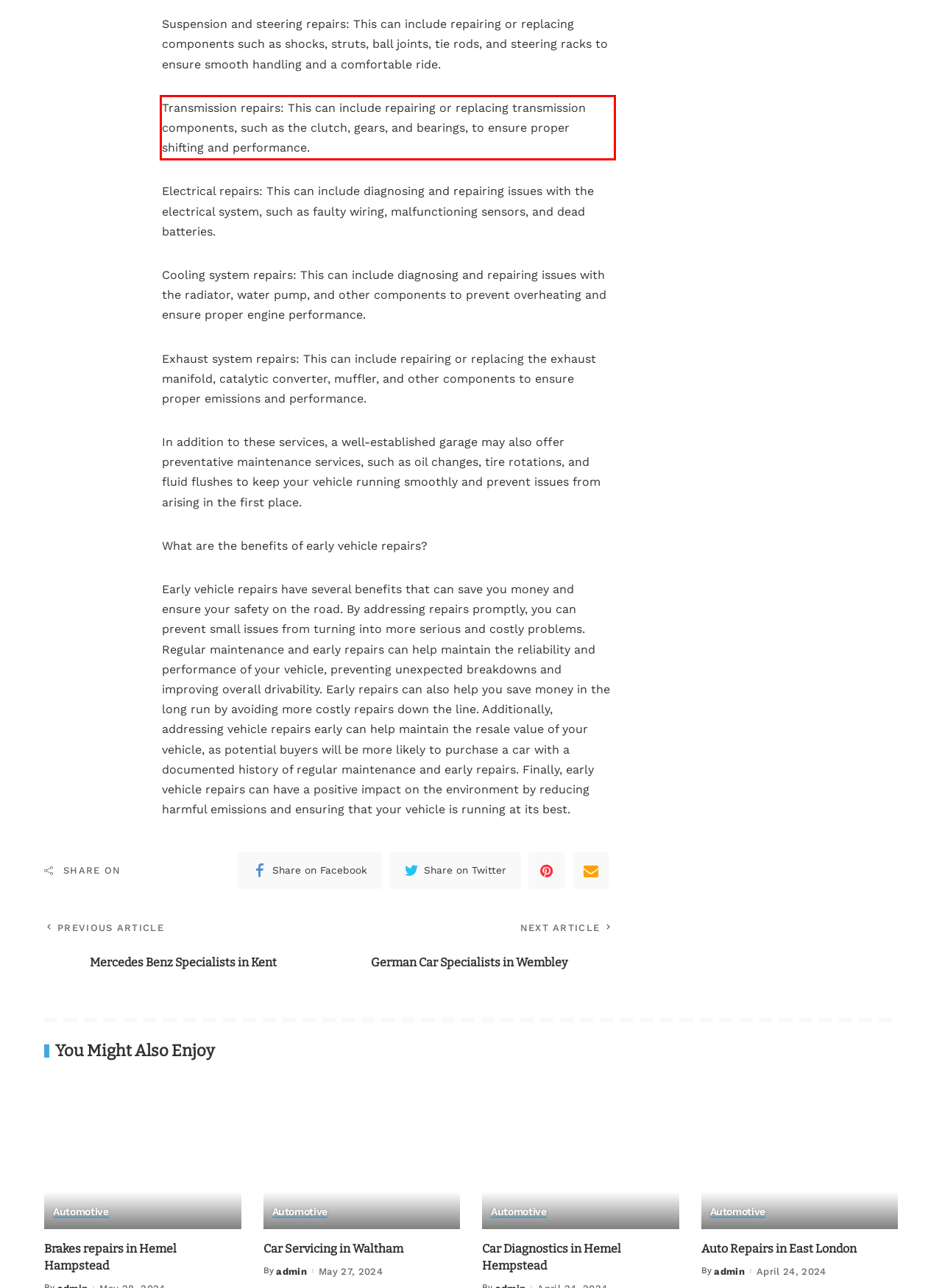Please perform OCR on the text content within the red bounding box that is highlighted in the provided webpage screenshot.

Transmission repairs: This can include repairing or replacing transmission components, such as the clutch, gears, and bearings, to ensure proper shifting and performance.